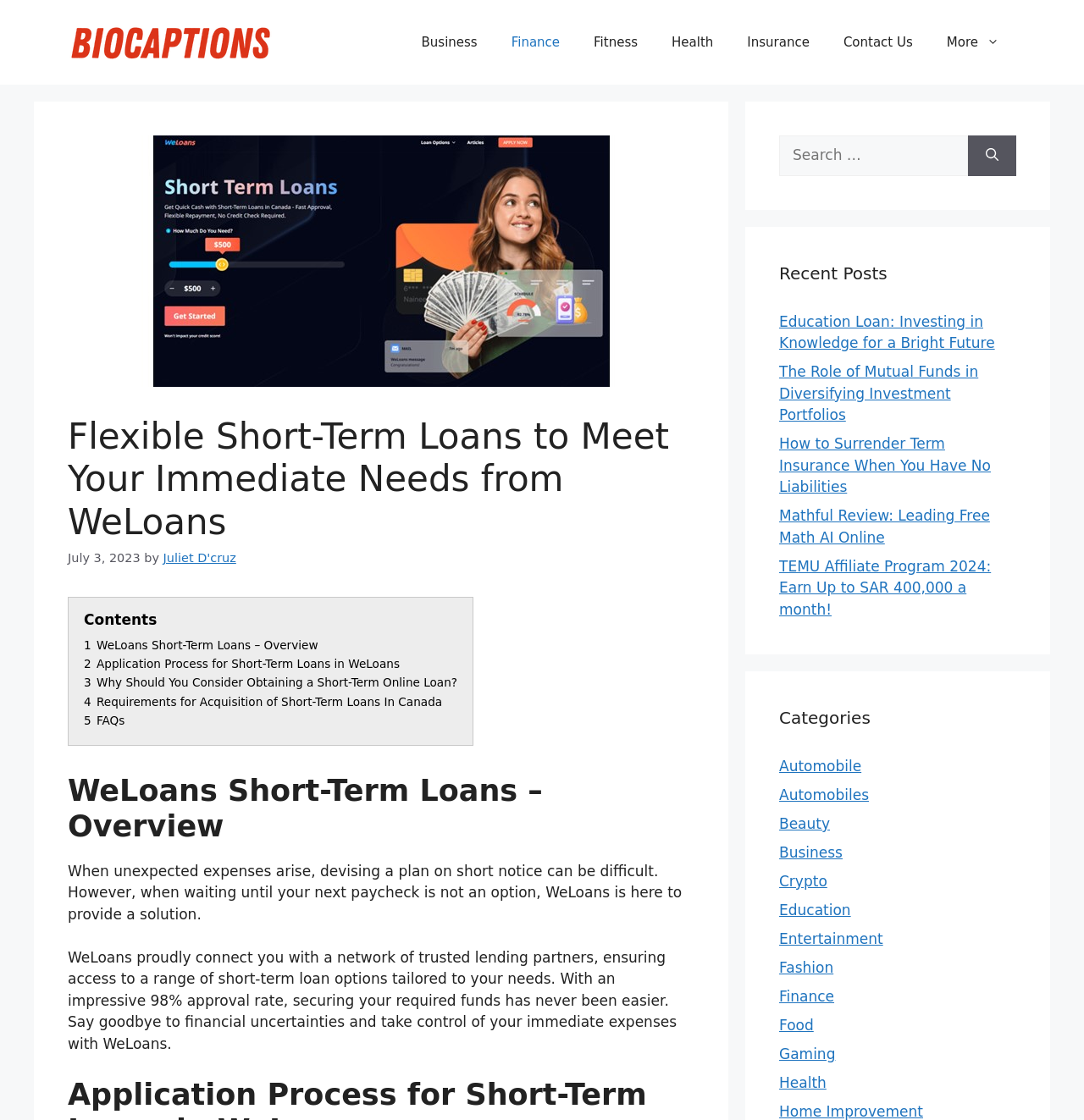Please specify the bounding box coordinates of the clickable region to carry out the following instruction: "Explore the 'Business' category". The coordinates should be four float numbers between 0 and 1, in the format [left, top, right, bottom].

[0.719, 0.754, 0.777, 0.769]